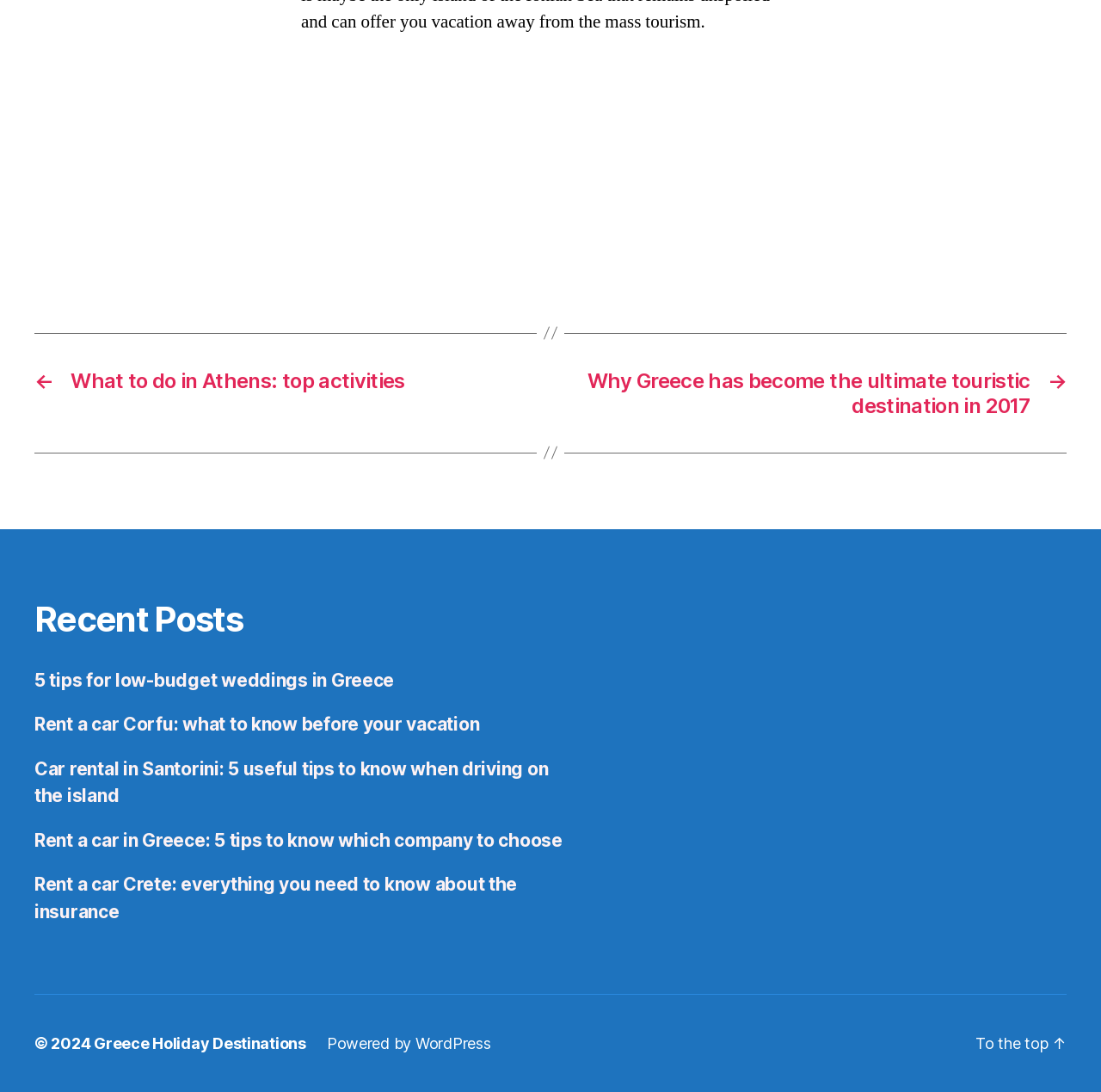What is the category of the recent posts?
Could you please answer the question thoroughly and with as much detail as possible?

The recent posts section has links related to Greece travel, such as '5 tips for low-budget weddings in Greece', 'Rent a car Corfu: what to know before your vacation', and others, suggesting that the category of the recent posts is Greece travel.